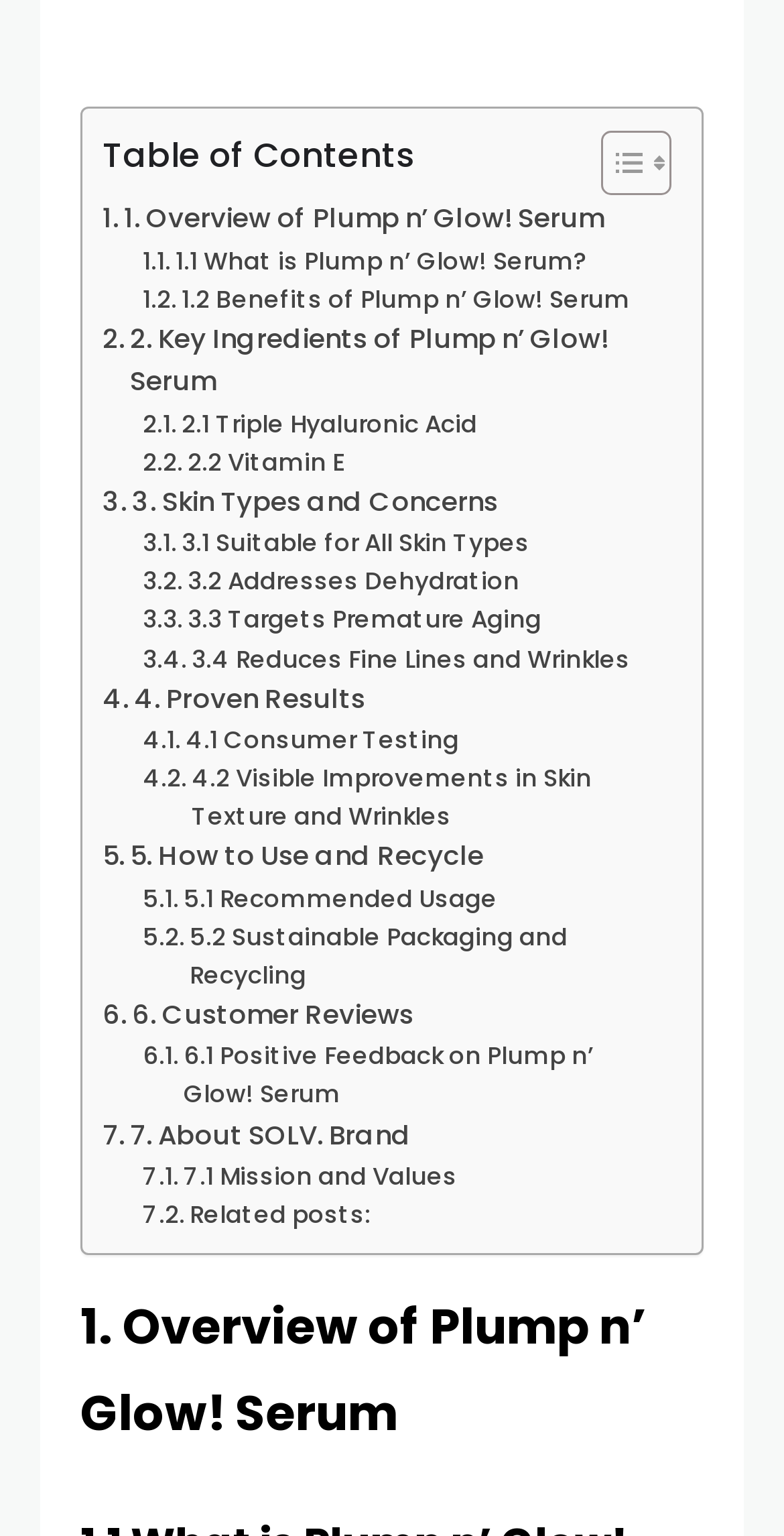What is the brand name of the serum?
Please provide a comprehensive answer based on the details in the screenshot.

The brand name of the serum can be found in section 7, which is about the brand SOLV. and its mission and values.